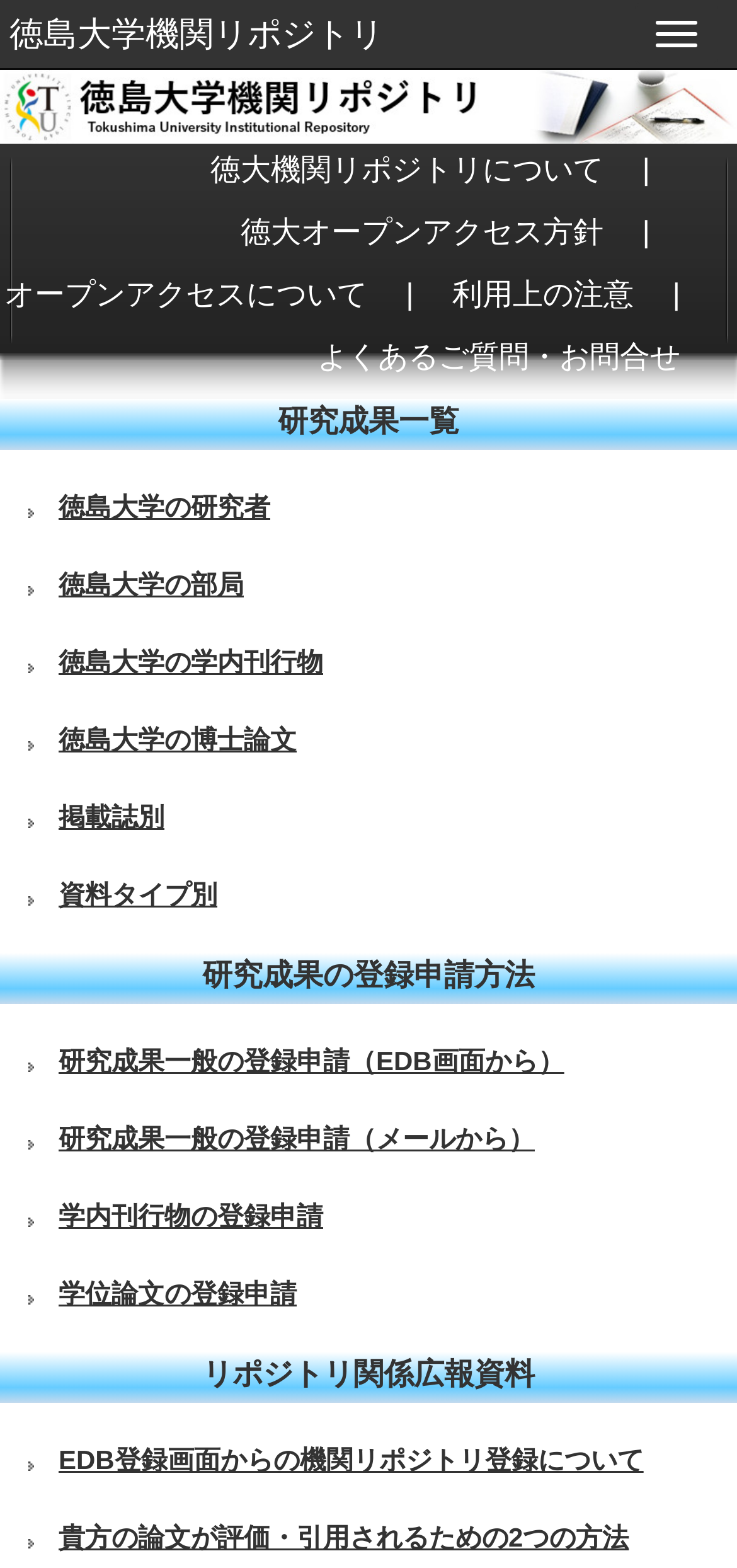Find the bounding box coordinates of the clickable area required to complete the following action: "Toggle navigation".

[0.862, 0.001, 0.974, 0.042]